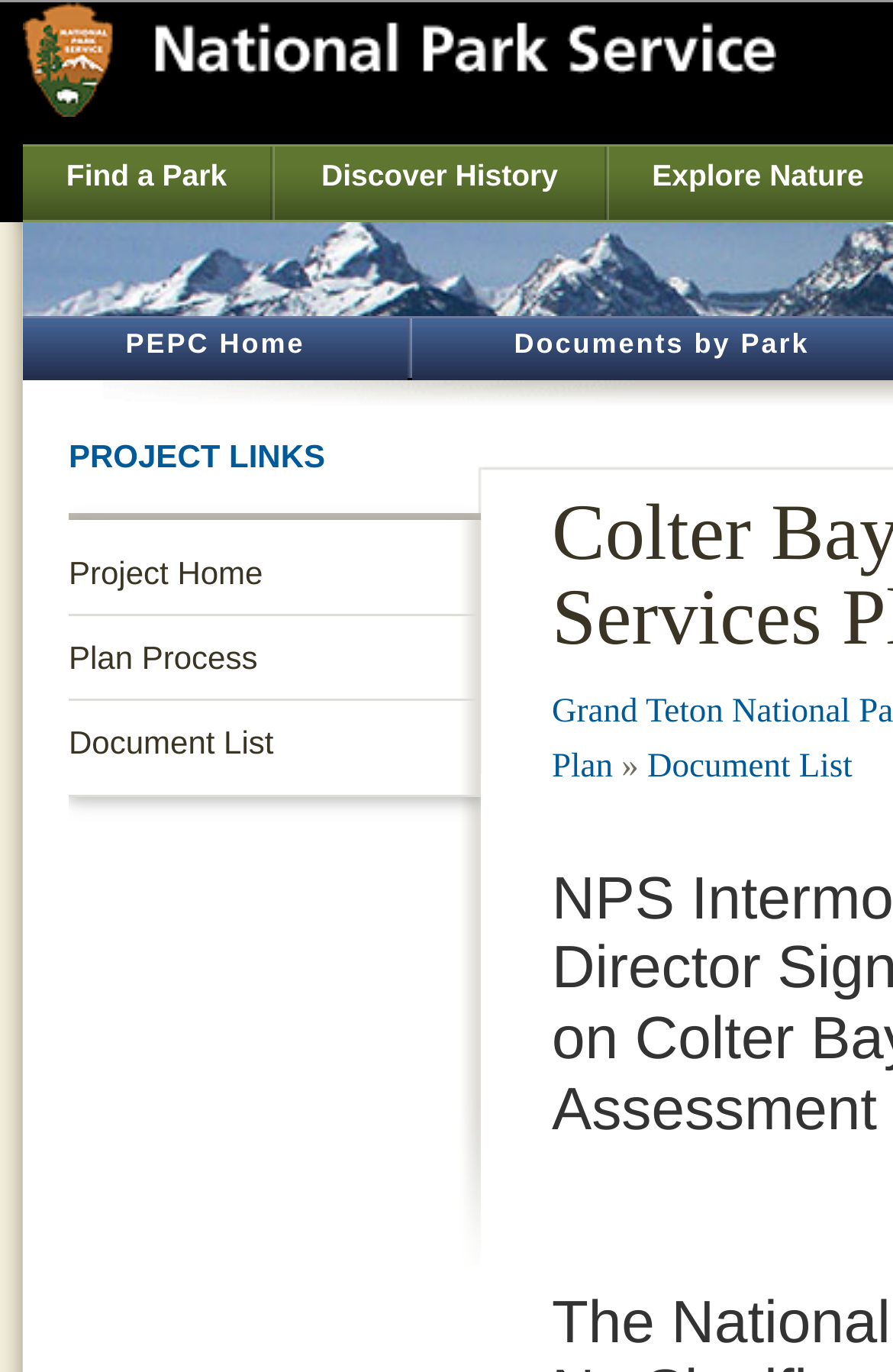Given the webpage screenshot and the description, determine the bounding box coordinates (top-left x, top-left y, bottom-right x, bottom-right y) that define the location of the UI element matching this description: Find a Park

[0.026, 0.107, 0.303, 0.16]